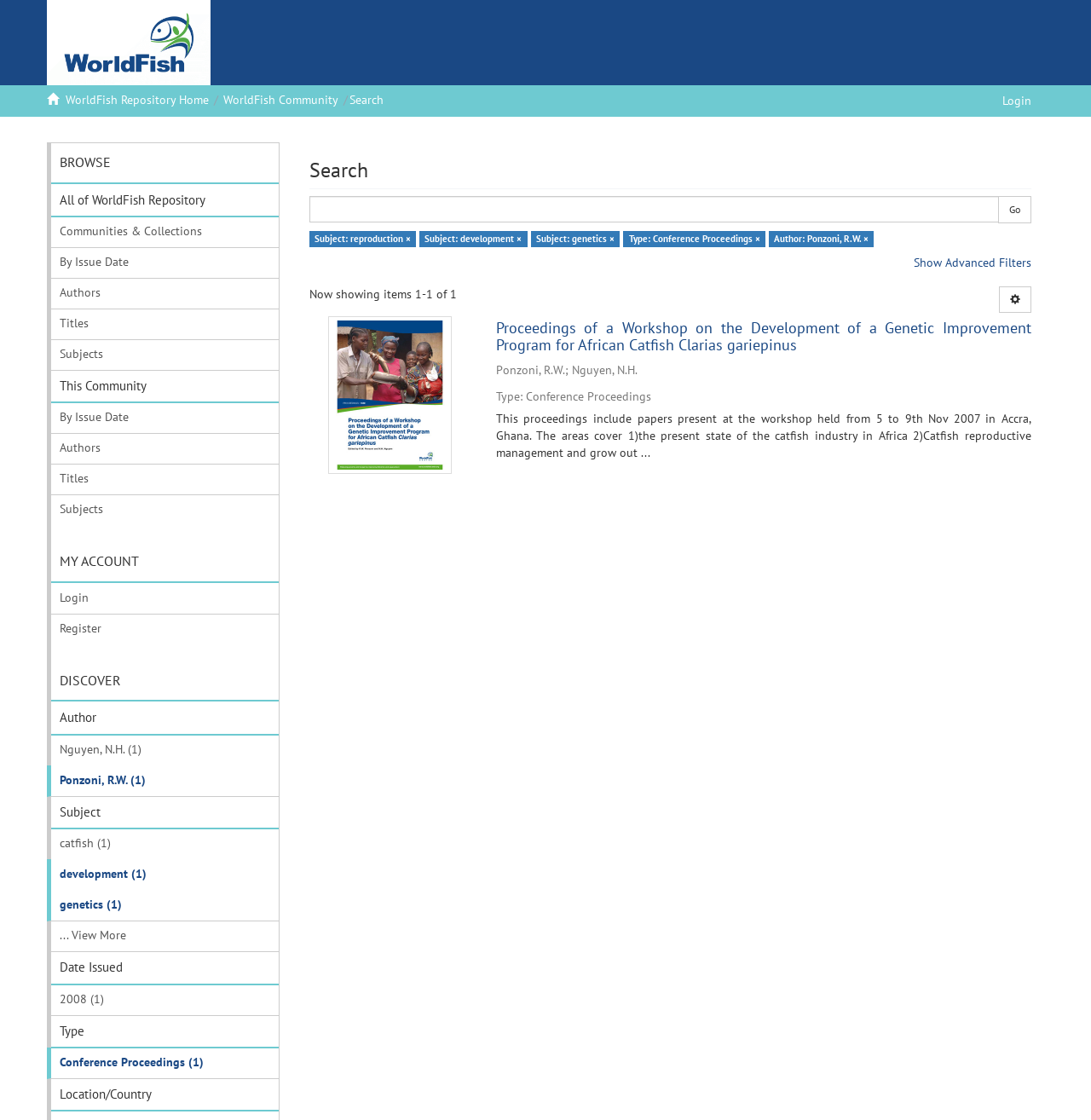Answer succinctly with a single word or phrase:
What is the location of the workshop mentioned in the search result?

Ghana